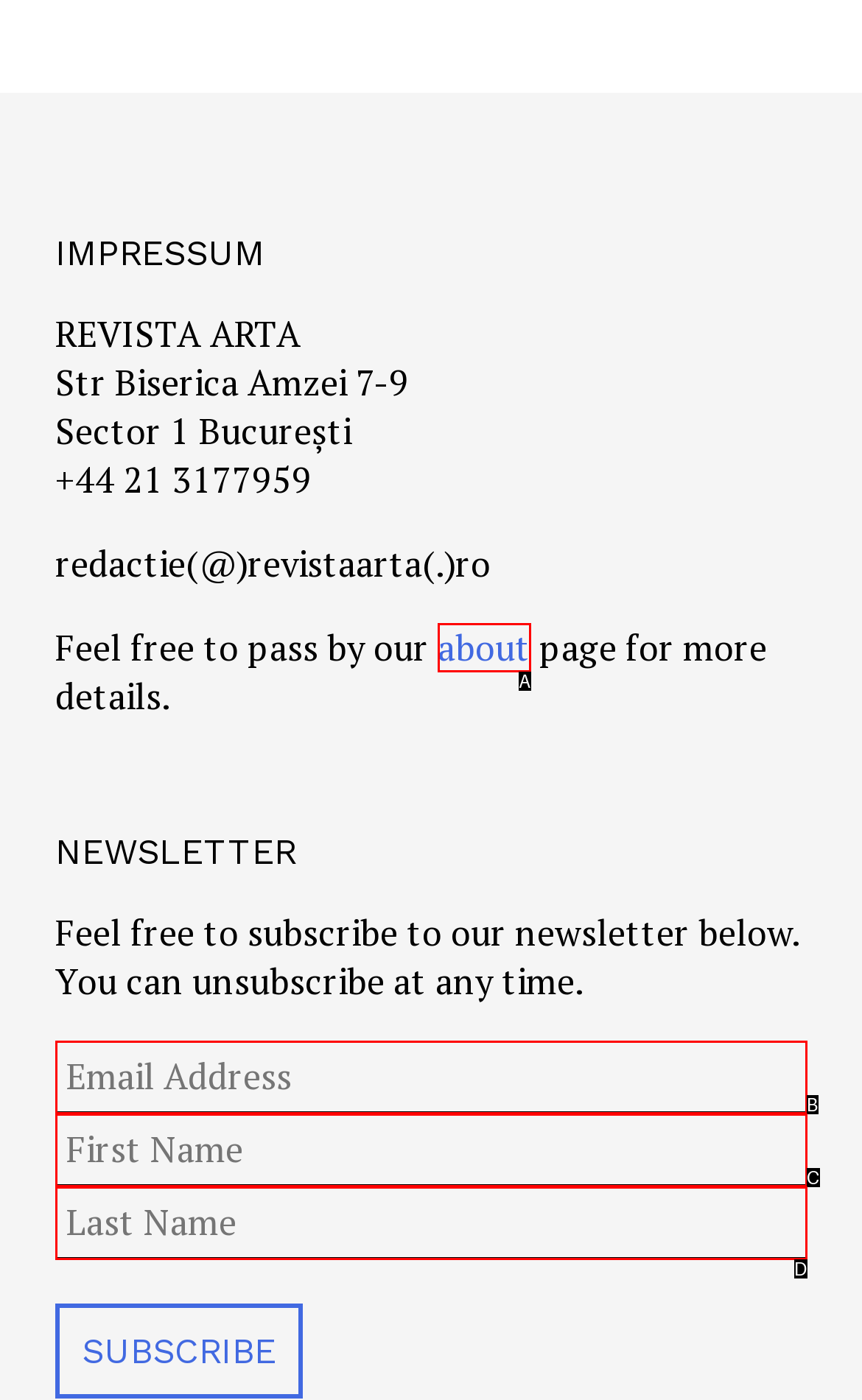Tell me the letter of the HTML element that best matches the description: about from the provided options.

A